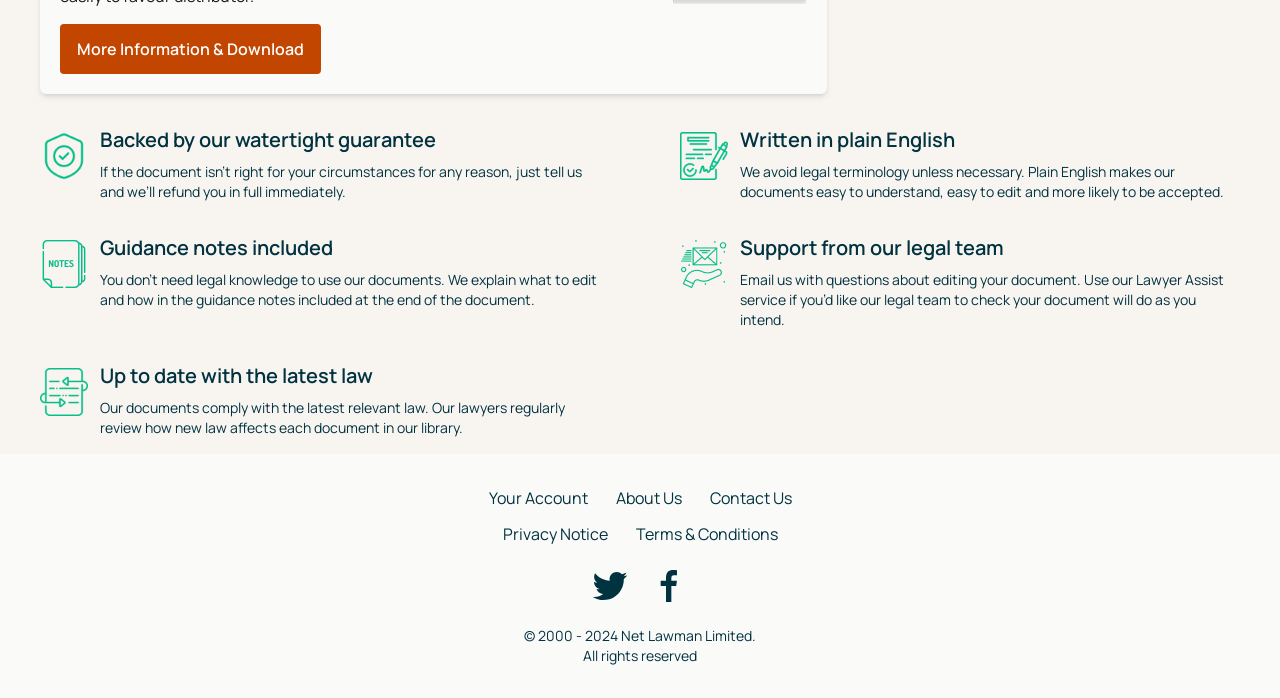What is the language used in the documents?
Please provide an in-depth and detailed response to the question.

The documents on the website are written in plain English, which means they avoid legal terminology unless necessary. This makes the documents easy to understand, edit, and more likely to be accepted. This information is mentioned in the StaticText element with ID 246.